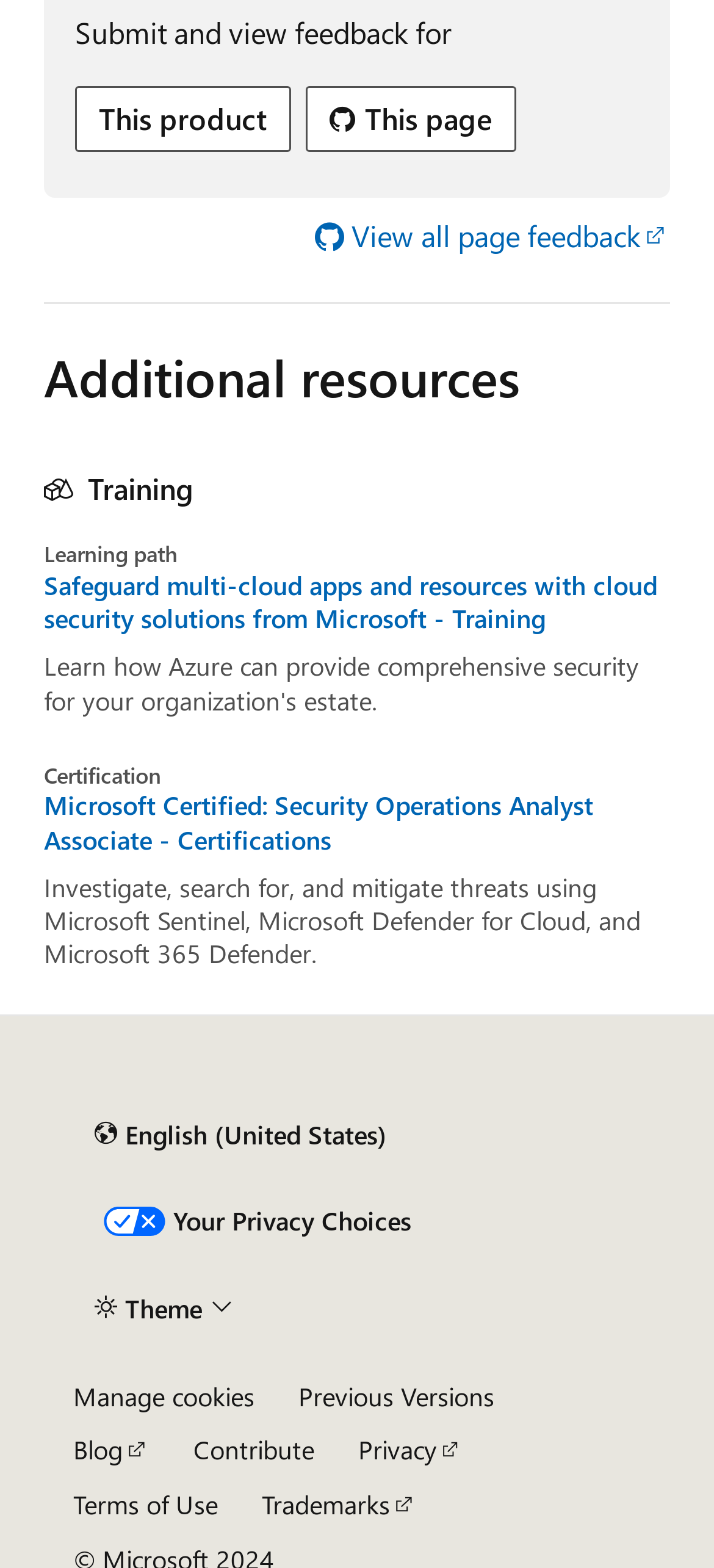Find the bounding box coordinates of the element you need to click on to perform this action: 'Change the theme'. The coordinates should be represented by four float values between 0 and 1, in the format [left, top, right, bottom].

[0.103, 0.816, 0.356, 0.852]